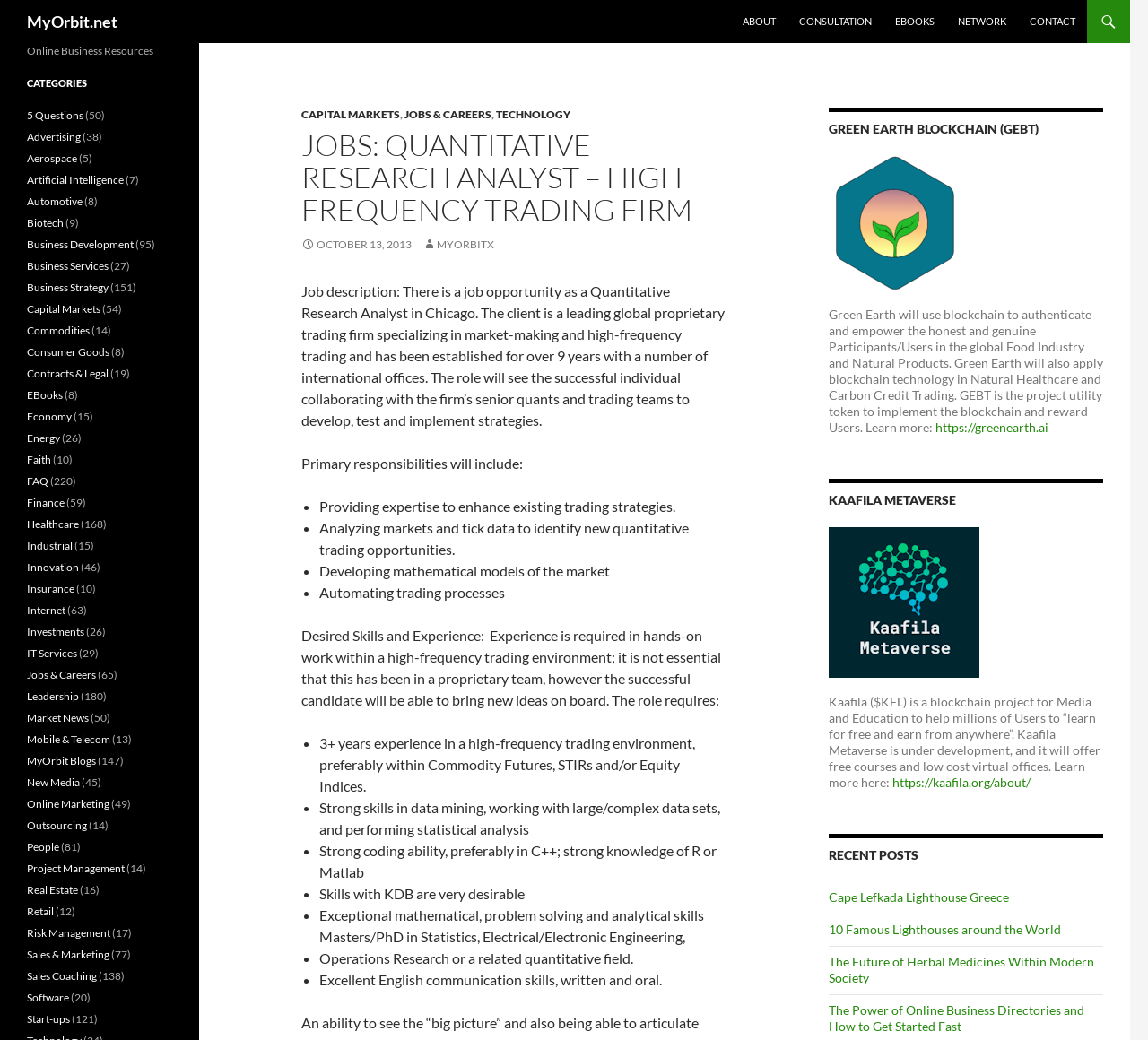Locate the bounding box coordinates of the element I should click to achieve the following instruction: "Click on ABOUT".

[0.638, 0.0, 0.685, 0.041]